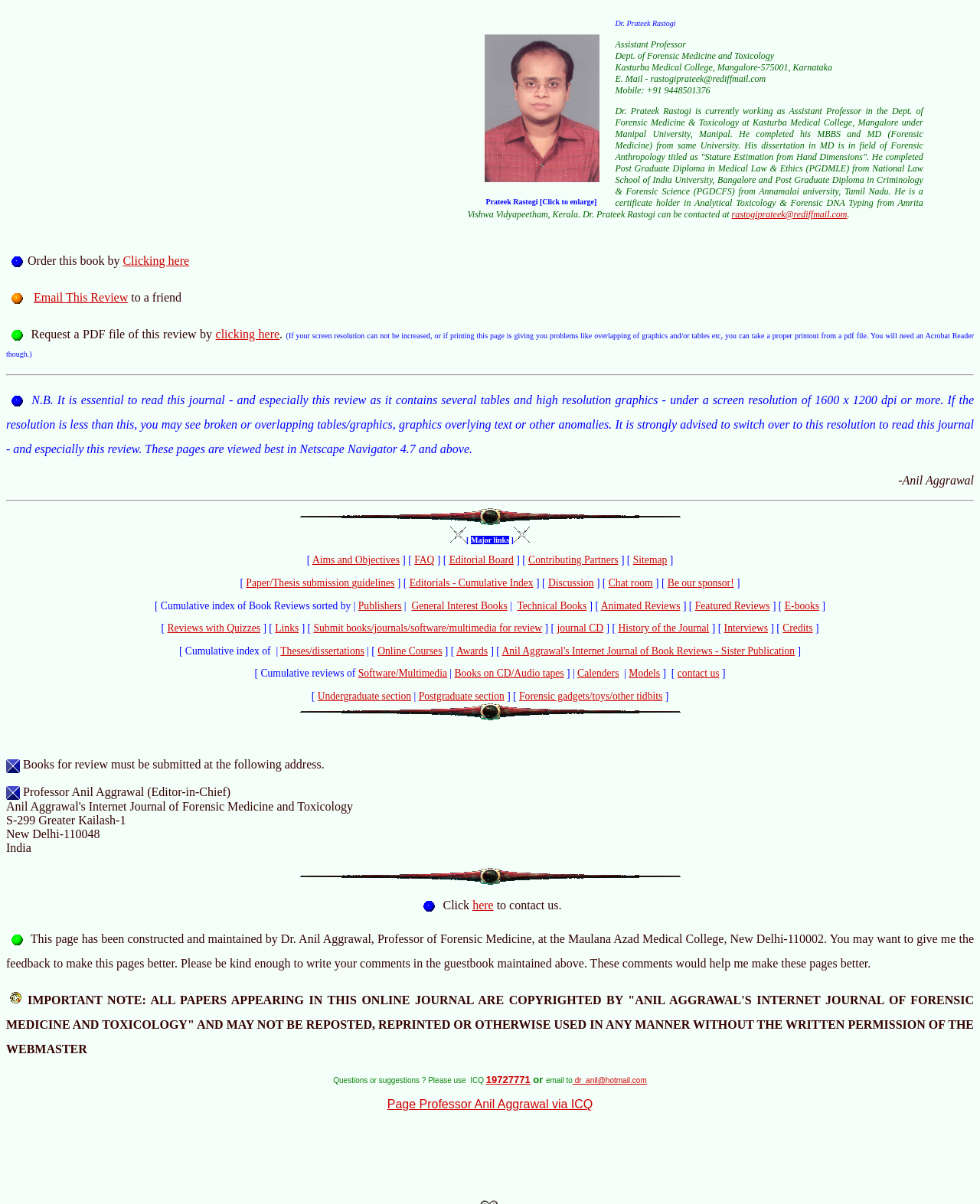Please identify the bounding box coordinates of the element I should click to complete this instruction: 'View Dr. Prateek Rastogi's profile'. The coordinates should be given as four float numbers between 0 and 1, like this: [left, top, right, bottom].

[0.477, 0.016, 0.628, 0.171]